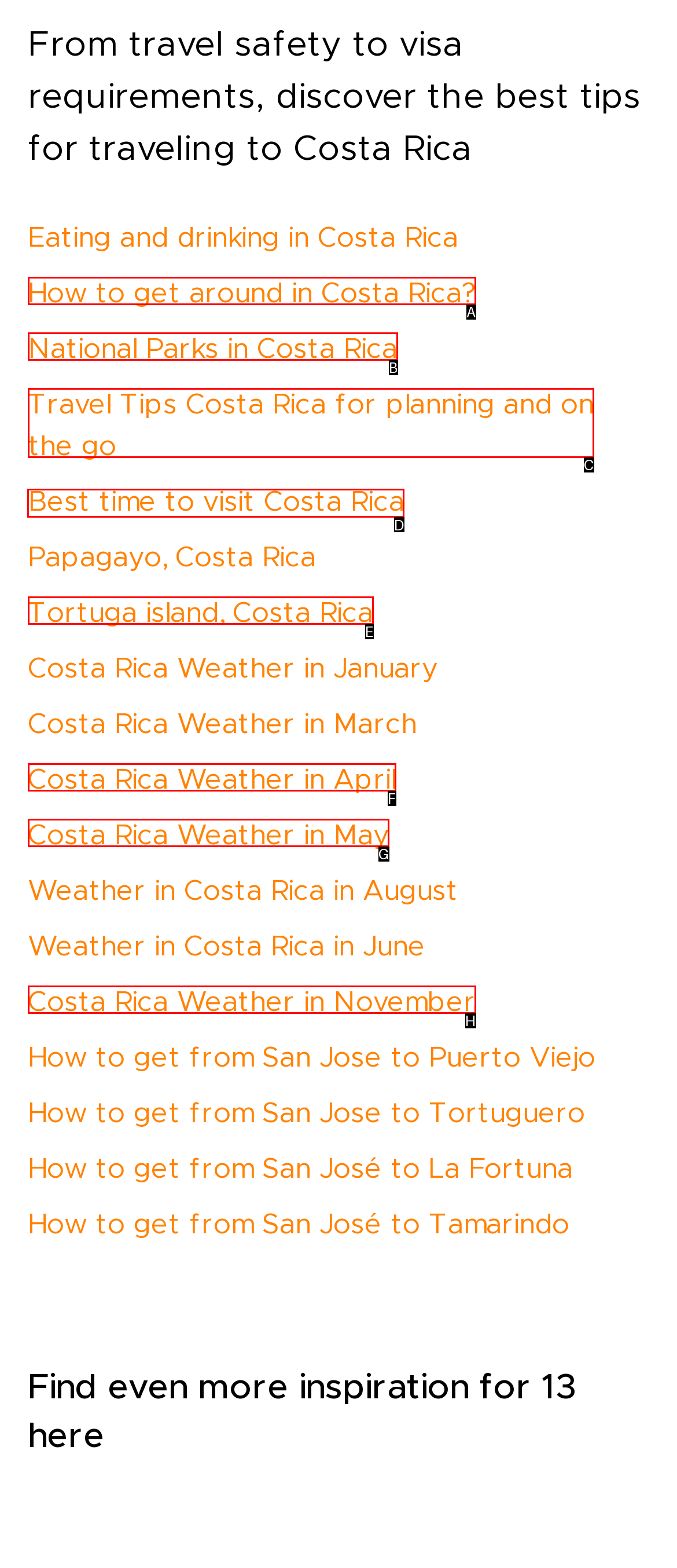From the given options, indicate the letter that corresponds to the action needed to complete this task: Discover the best time to visit Costa Rica. Respond with only the letter.

D